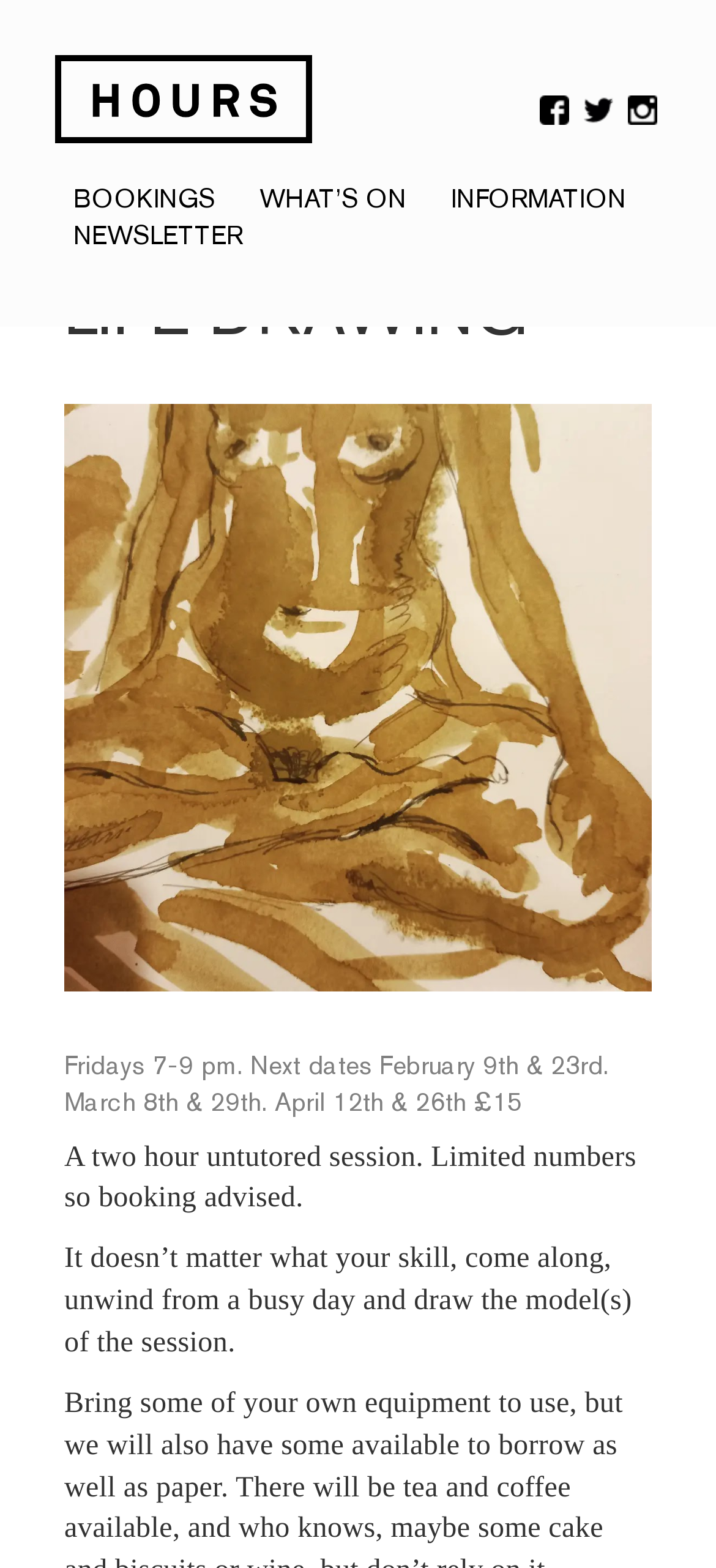Observe the image and answer the following question in detail: What is the duration of the life drawing session?

I inferred this from the static text 'A two hour untutored session.' which describes the life drawing session.